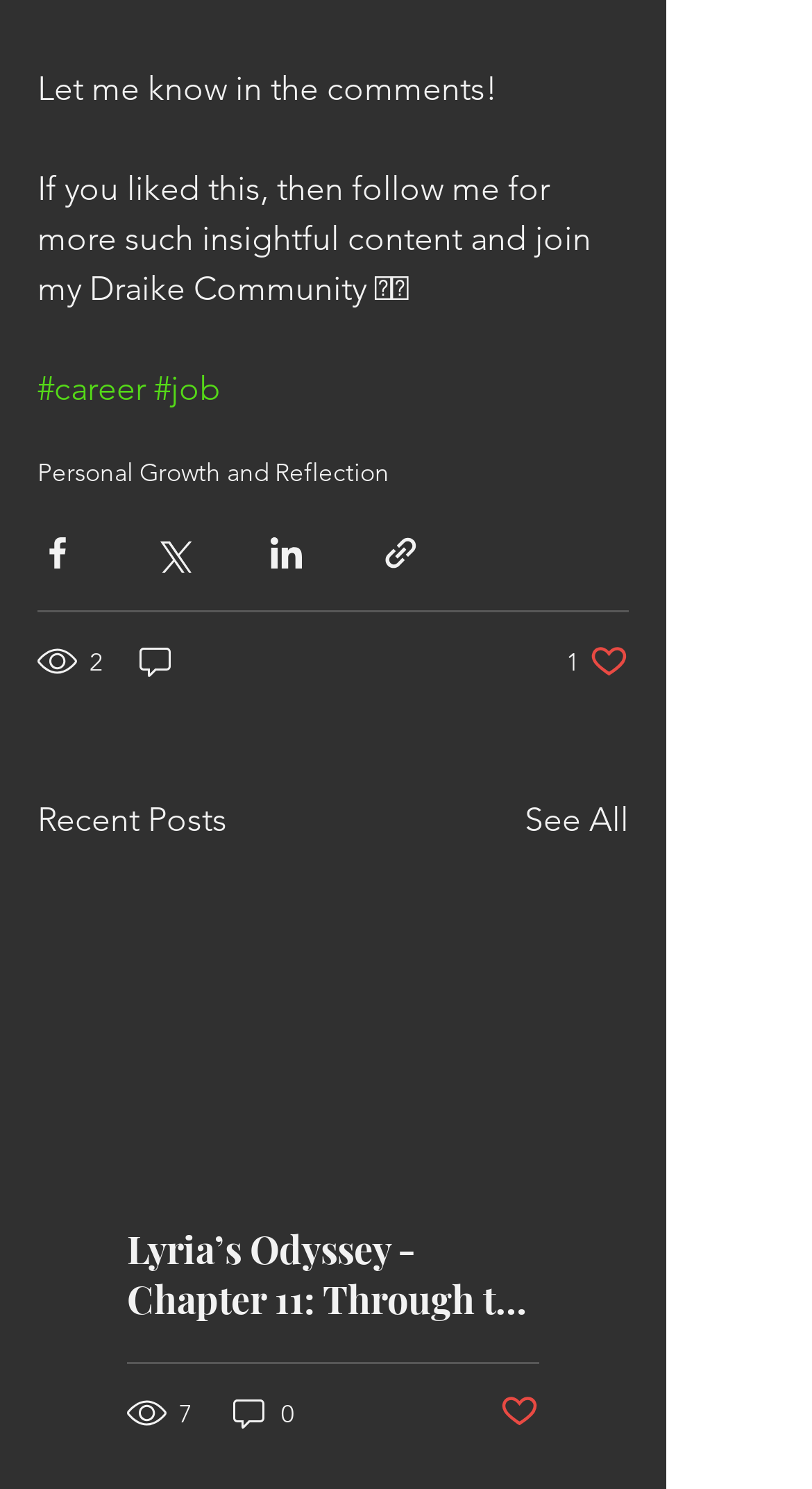Predict the bounding box for the UI component with the following description: "parent_node: 2".

[0.167, 0.431, 0.221, 0.458]